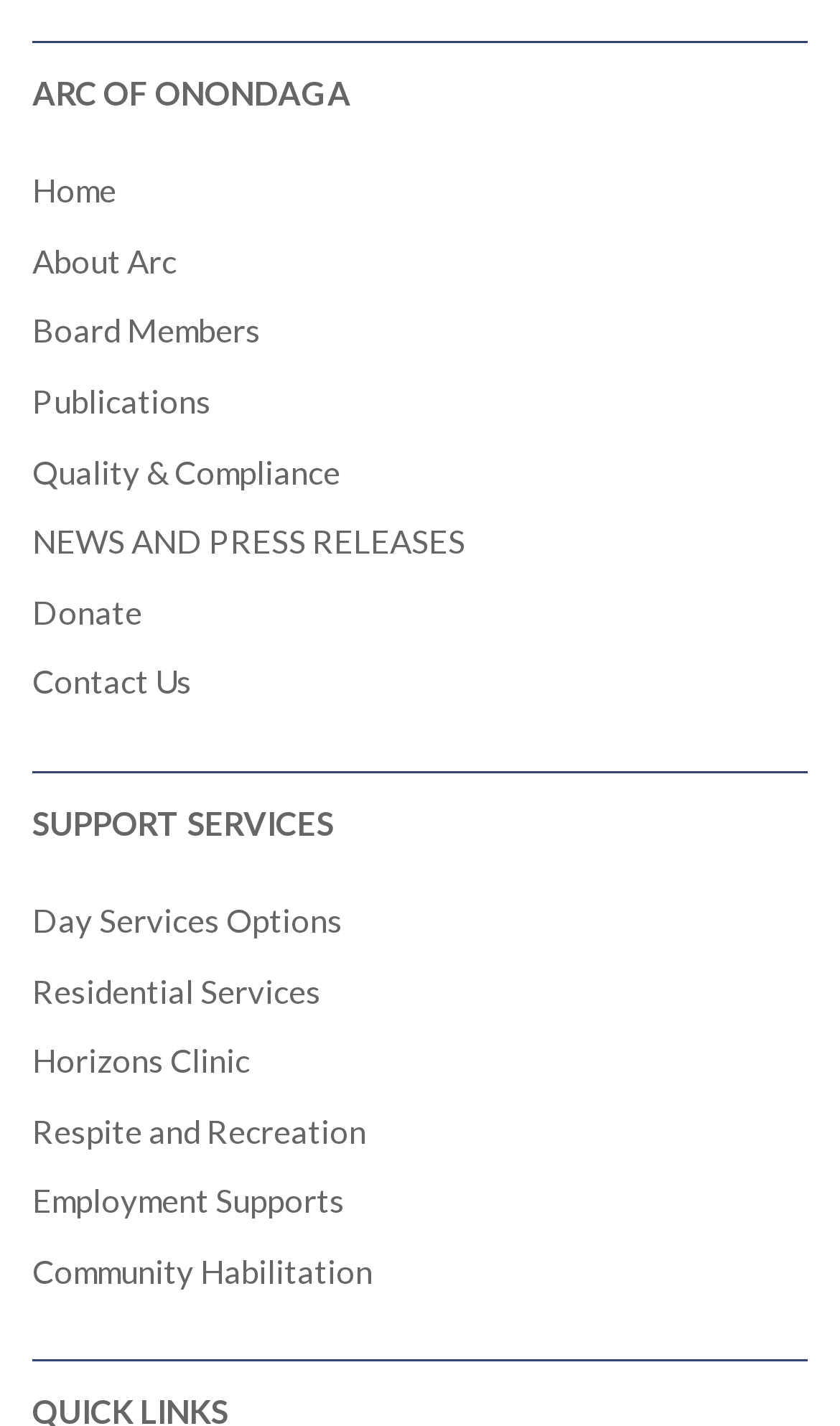Respond to the question below with a single word or phrase:
What is the second link in the top section?

About Arc